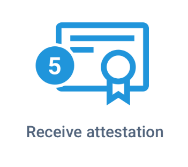What is the shape of the icon indicating the number '5'?
Please answer the question with a detailed response using the information from the screenshot.

The caption states that the stylized certificate symbol is highlighted by a circular icon indicating the number '5', suggesting it may be part of a series of steps or accomplishments.